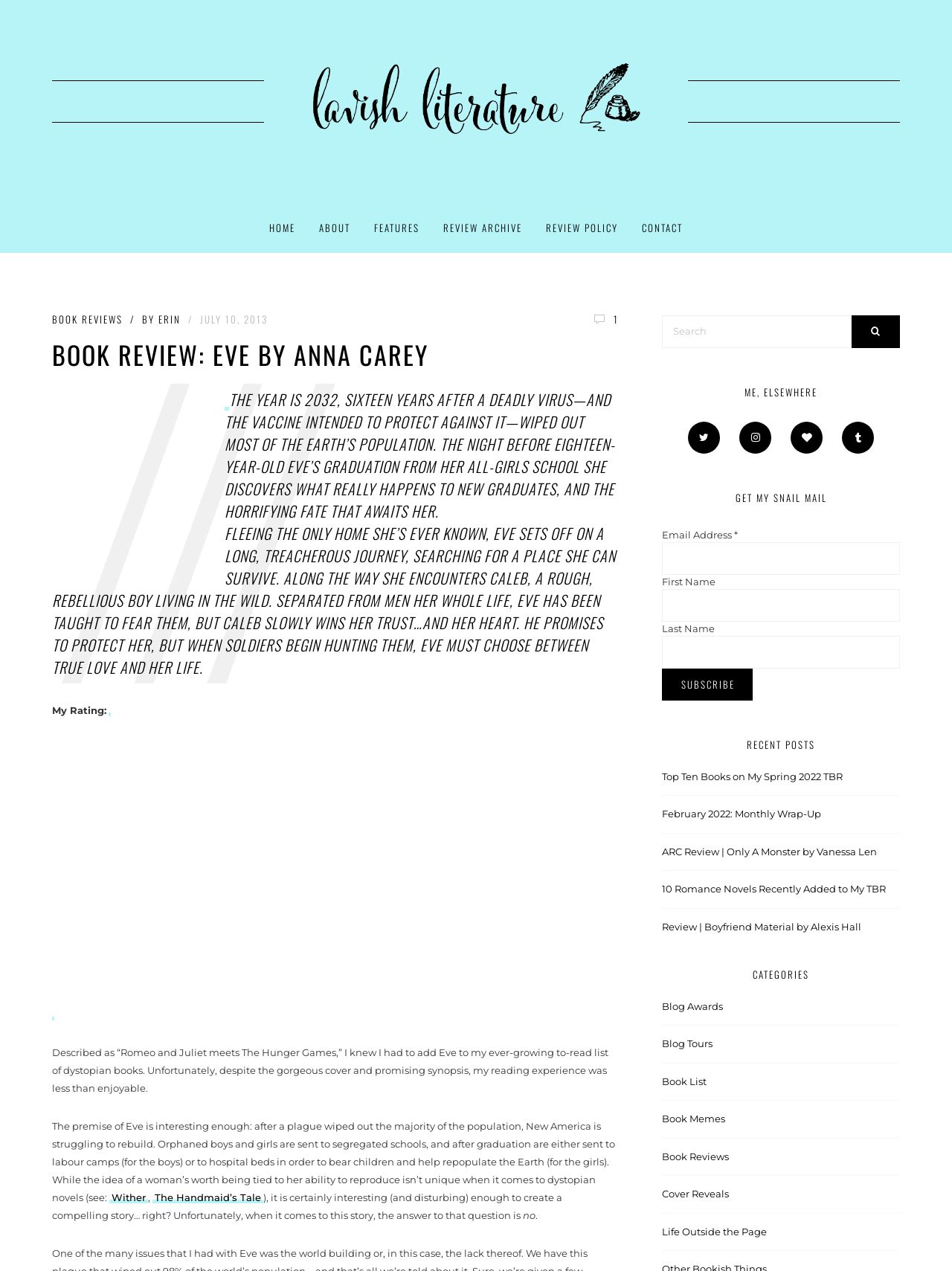What is the name of the blog?
Provide a detailed and well-explained answer to the question.

I determined the answer by looking at the top-left corner of the webpage, where the blog's title 'Lavish Literature Book Blog' is displayed as a link.